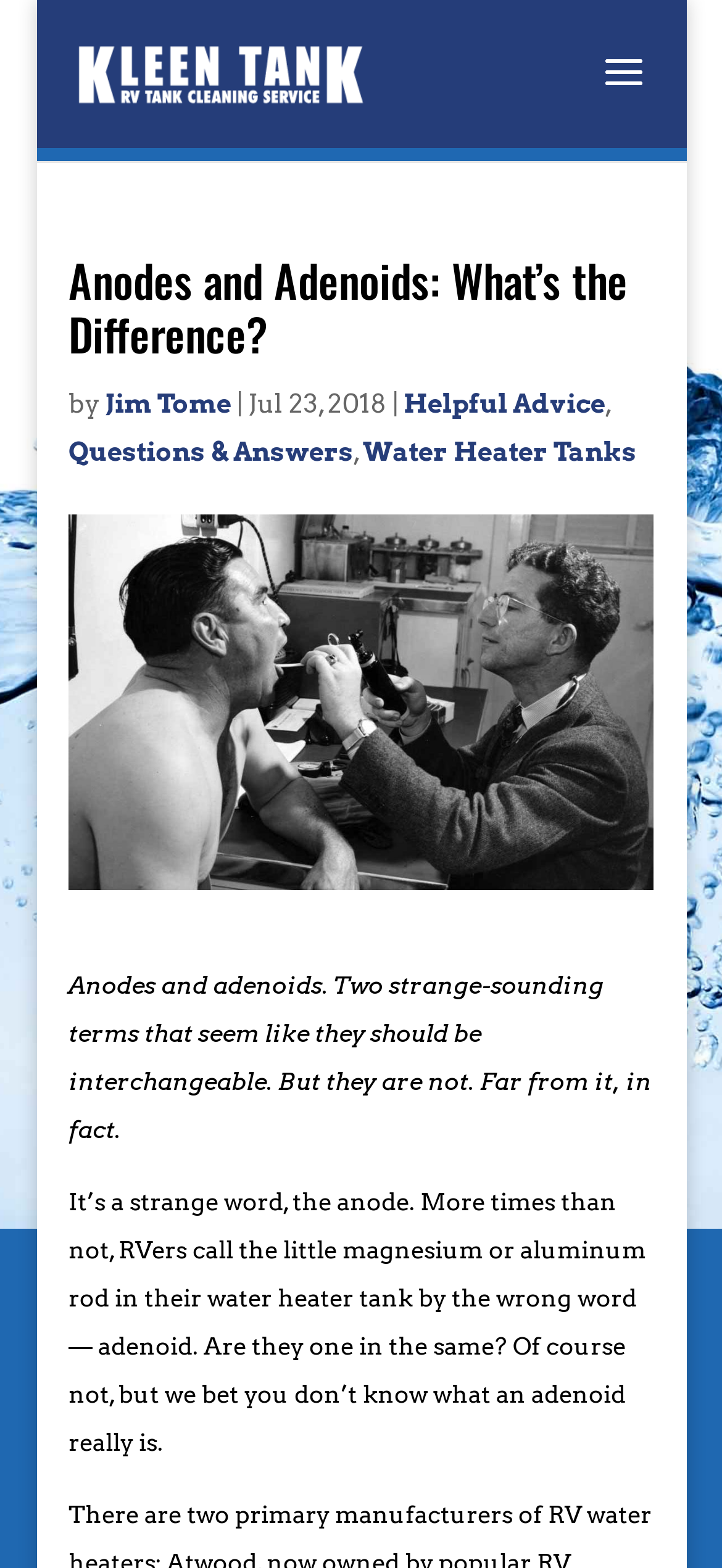What is the date the article was published?
Use the screenshot to answer the question with a single word or phrase.

Jul 23, 2018